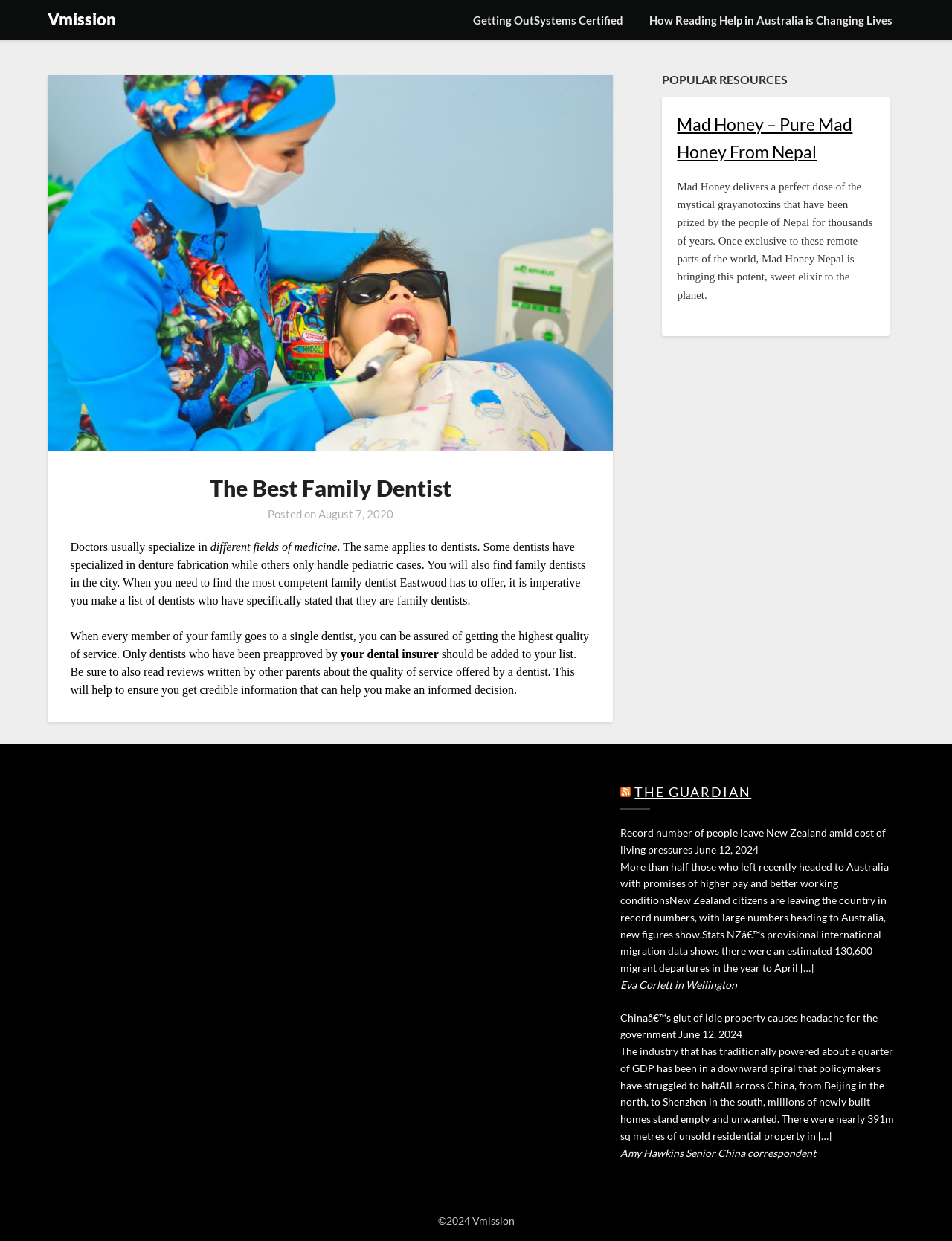Find the bounding box of the element with the following description: "Vmission". The coordinates must be four float numbers between 0 and 1, formatted as [left, top, right, bottom].

[0.05, 0.005, 0.122, 0.026]